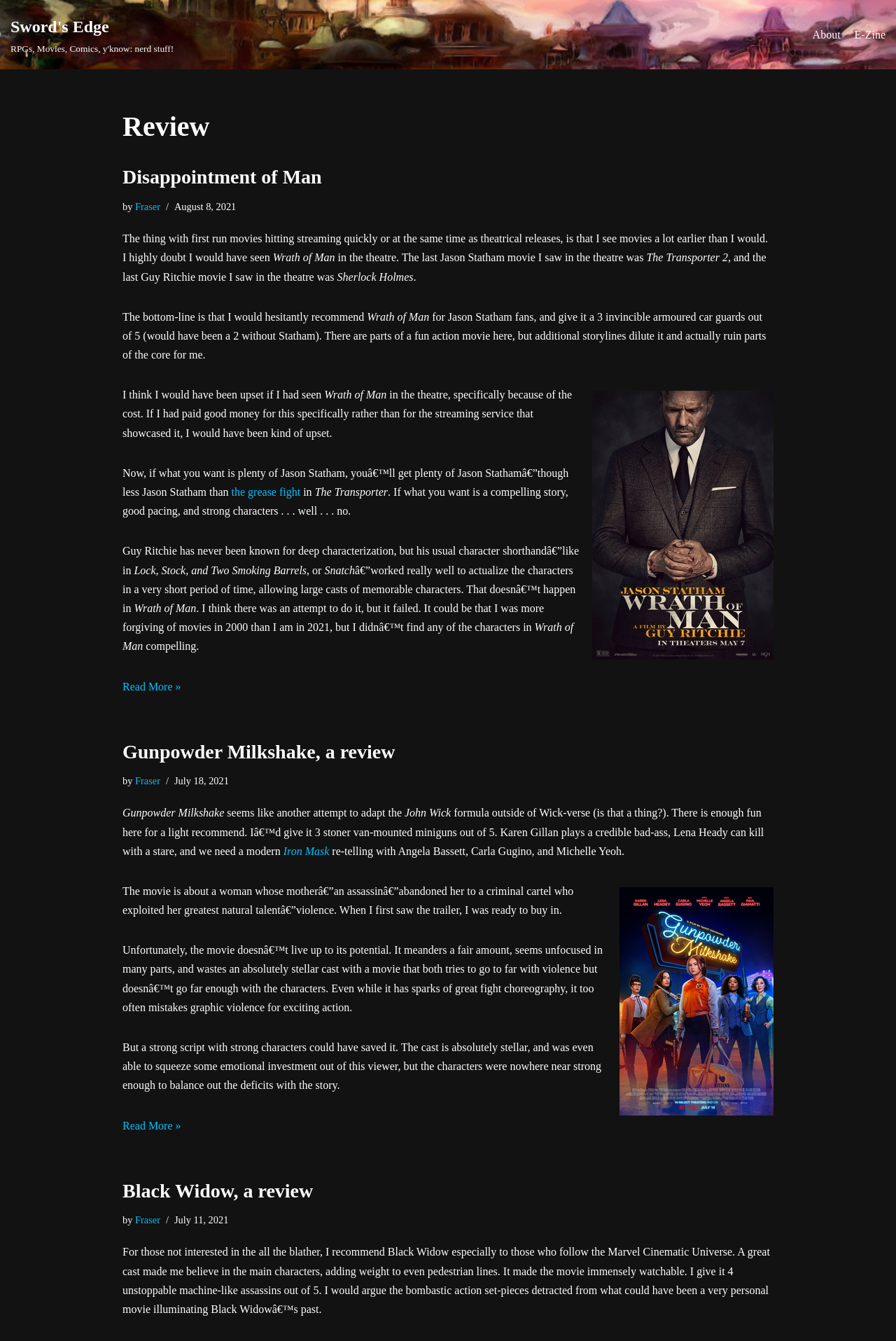Find the coordinates for the bounding box of the element with this description: "Iron Mask".

[0.316, 0.63, 0.367, 0.639]